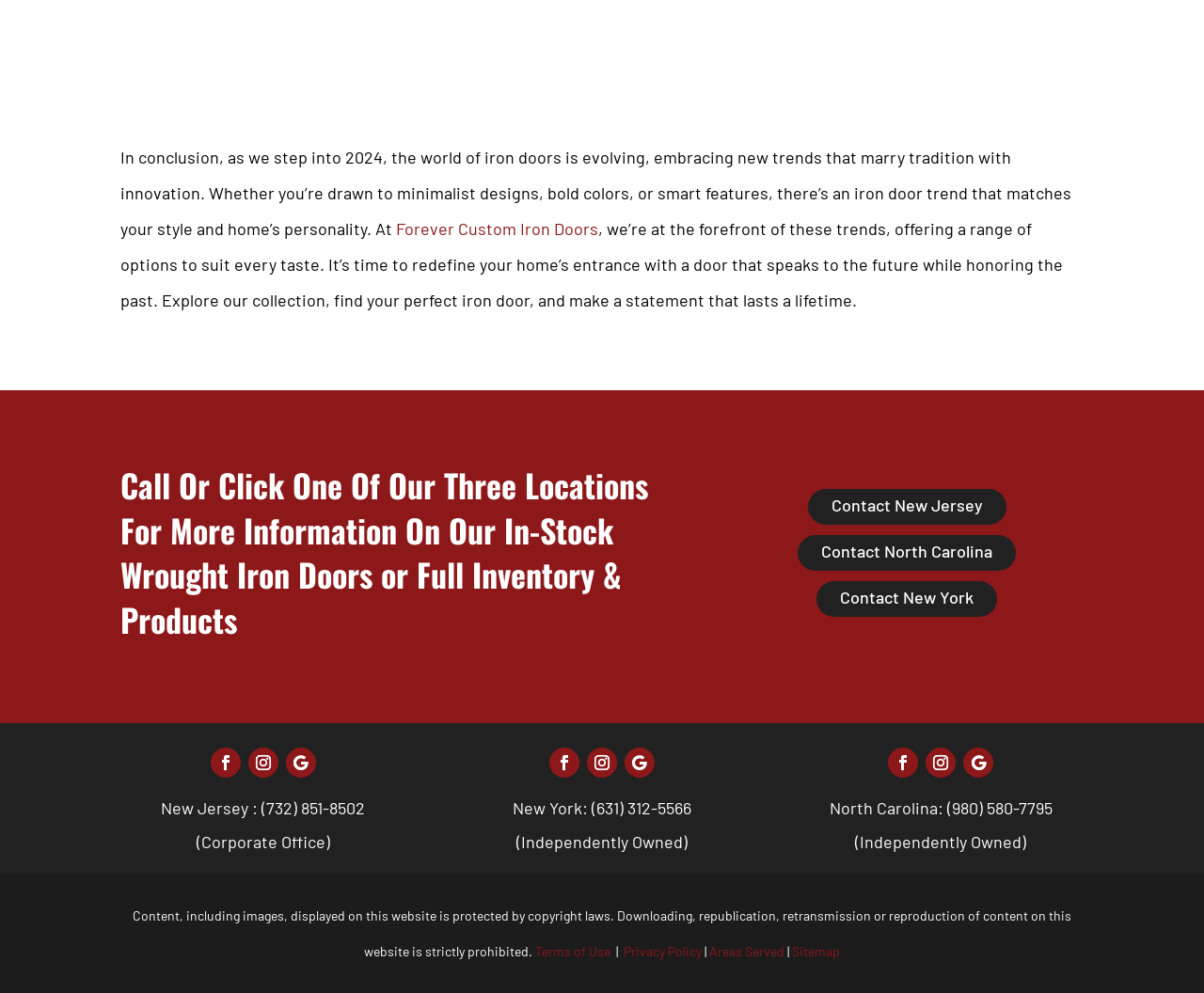Locate the bounding box coordinates of the clickable region to complete the following instruction: "Click on 'Forever Custom Iron Doors'."

[0.329, 0.22, 0.497, 0.241]